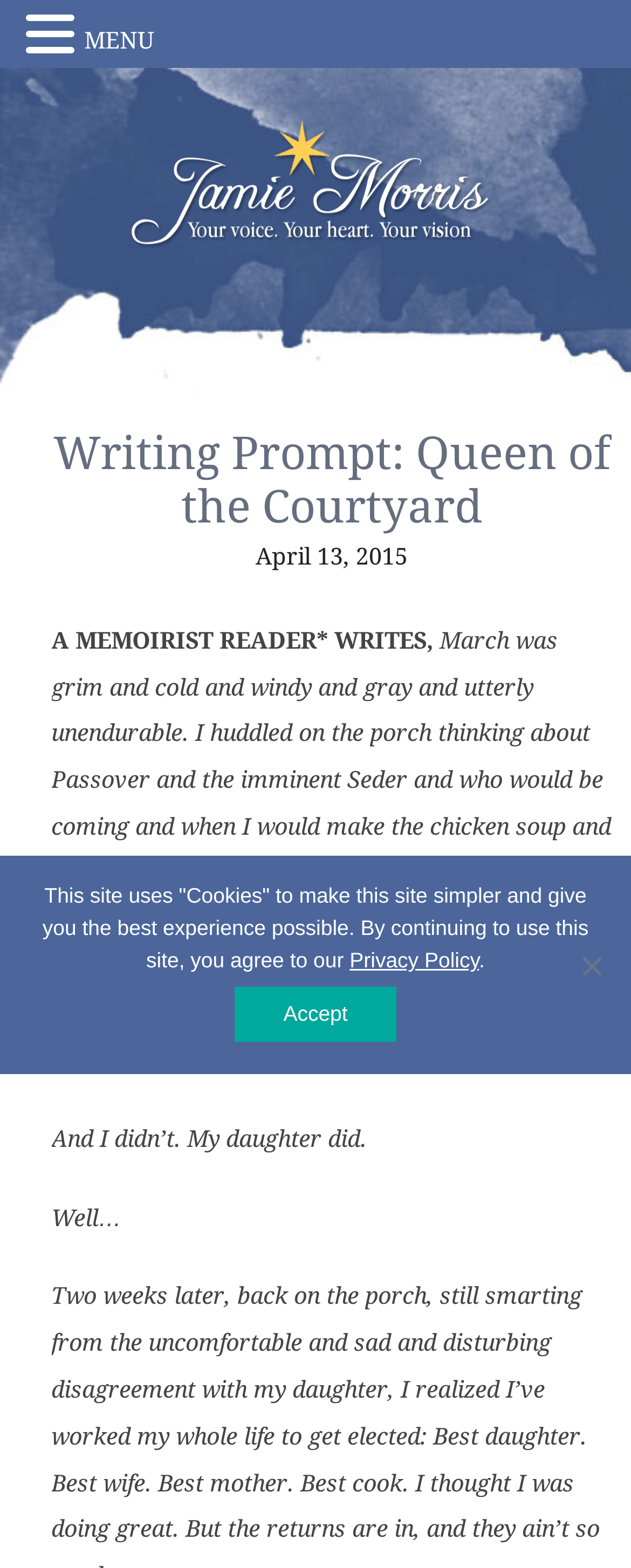Use a single word or phrase to answer this question: 
What is the date of the writing prompt?

April 13, 2015